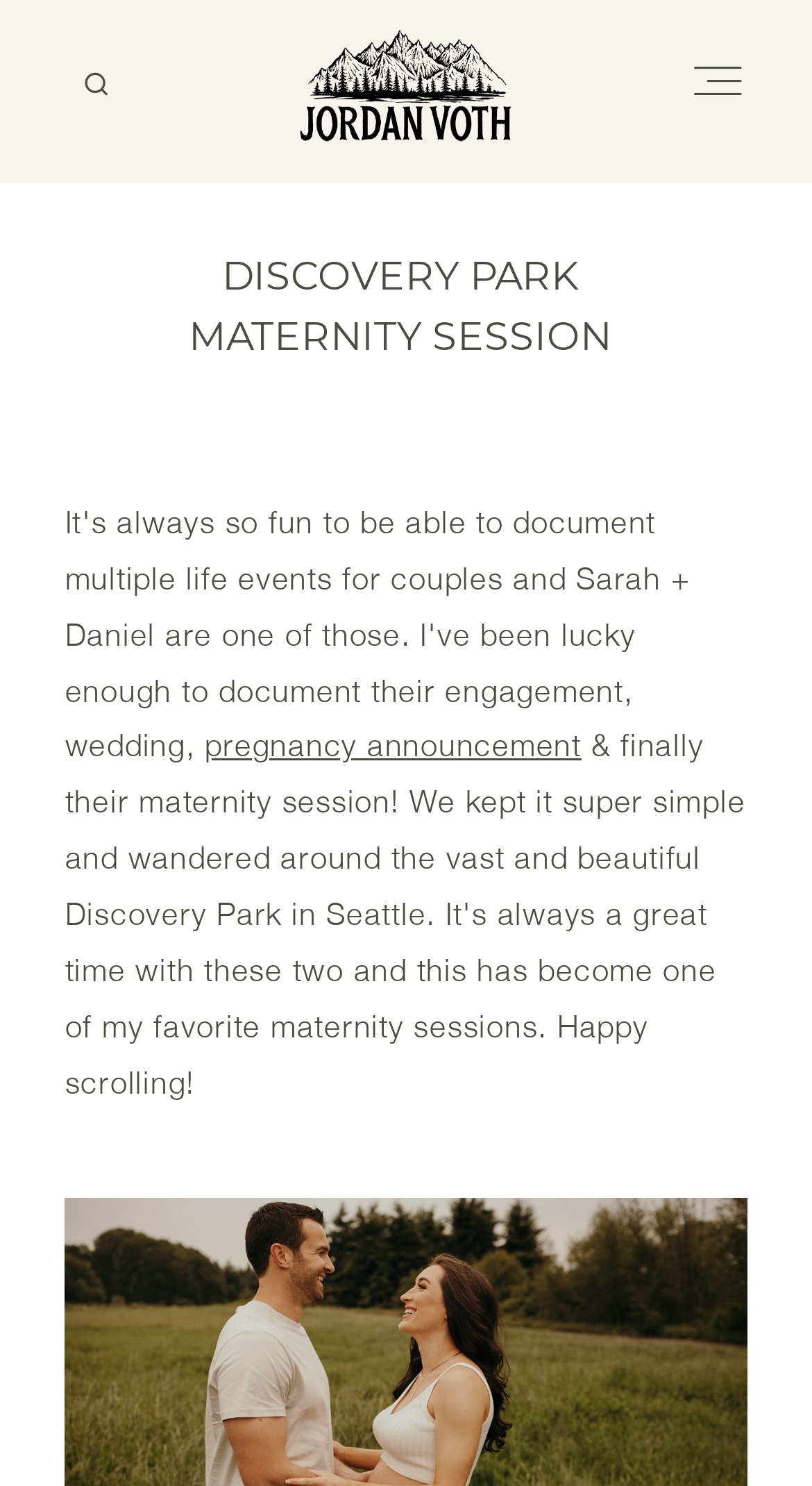Respond to the following query with just one word or a short phrase: 
How many types of photography services are offered?

5